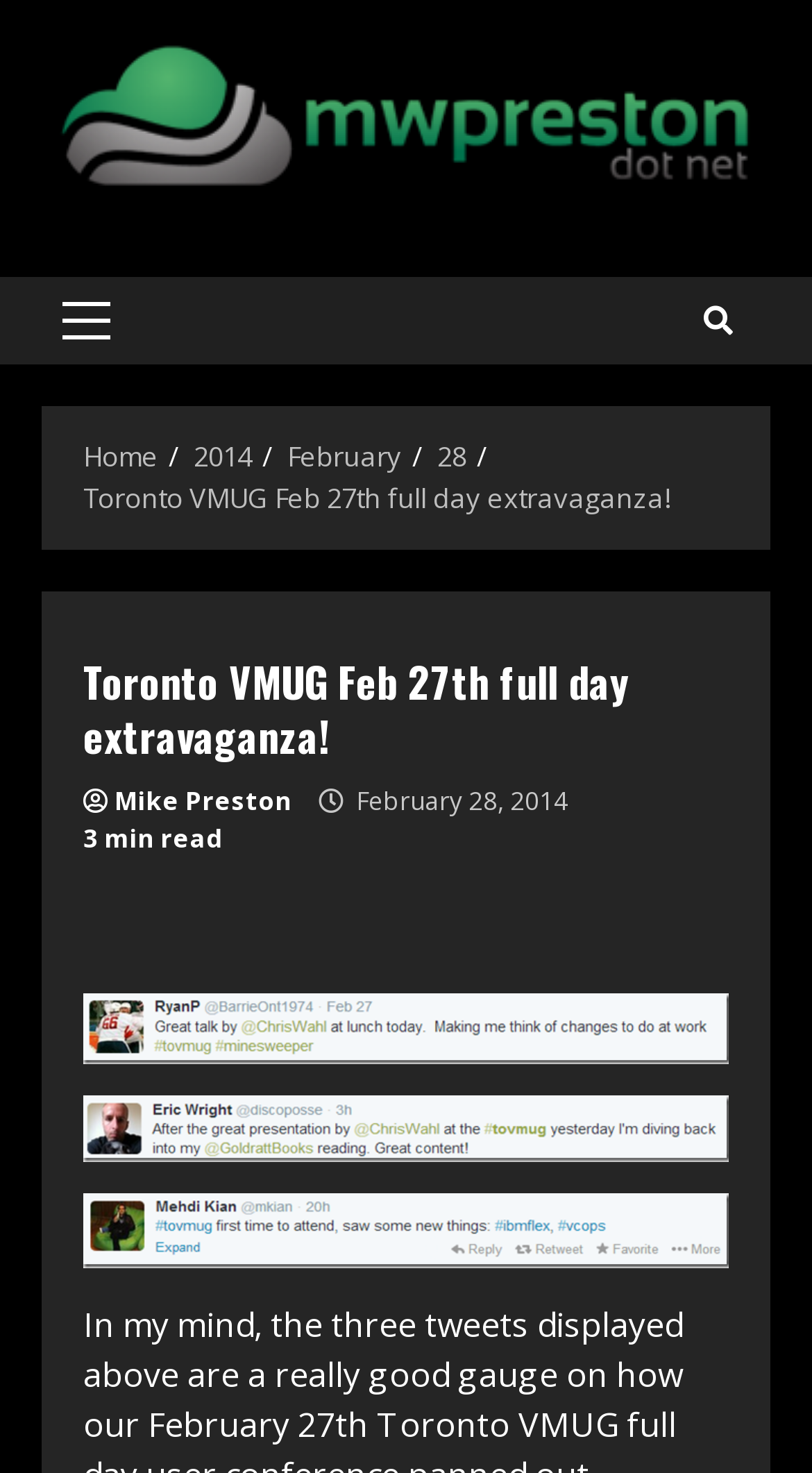Please examine the image and answer the question with a detailed explanation:
What is the date of the blog post?

I found the date of the blog post by looking at the static text 'February 28, 2014' inside the header section of the webpage, which is a common place to find the date of a blog post.